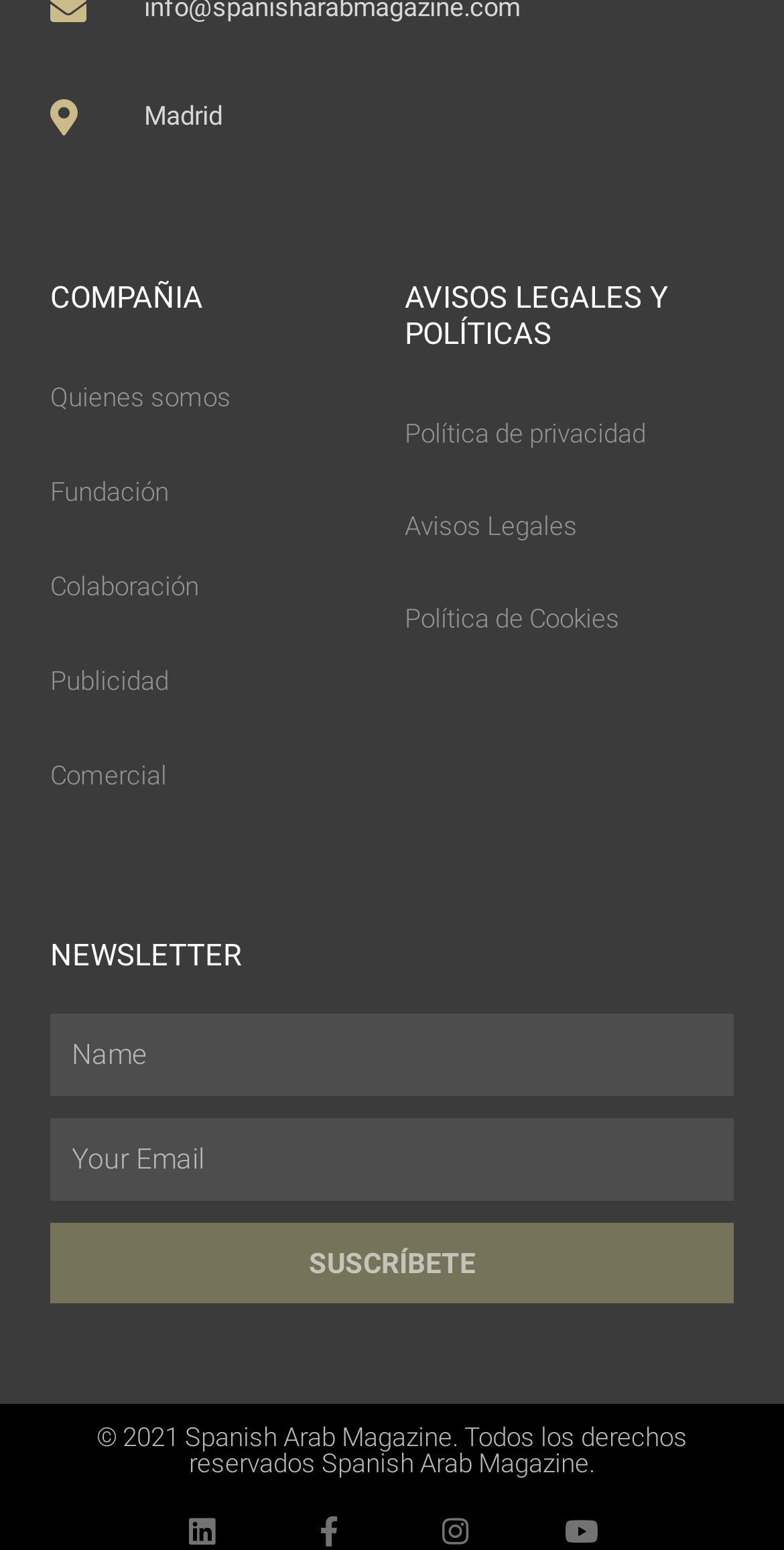Specify the bounding box coordinates of the element's area that should be clicked to execute the given instruction: "Subscribe to the newsletter". The coordinates should be four float numbers between 0 and 1, i.e., [left, top, right, bottom].

[0.064, 0.788, 0.936, 0.84]